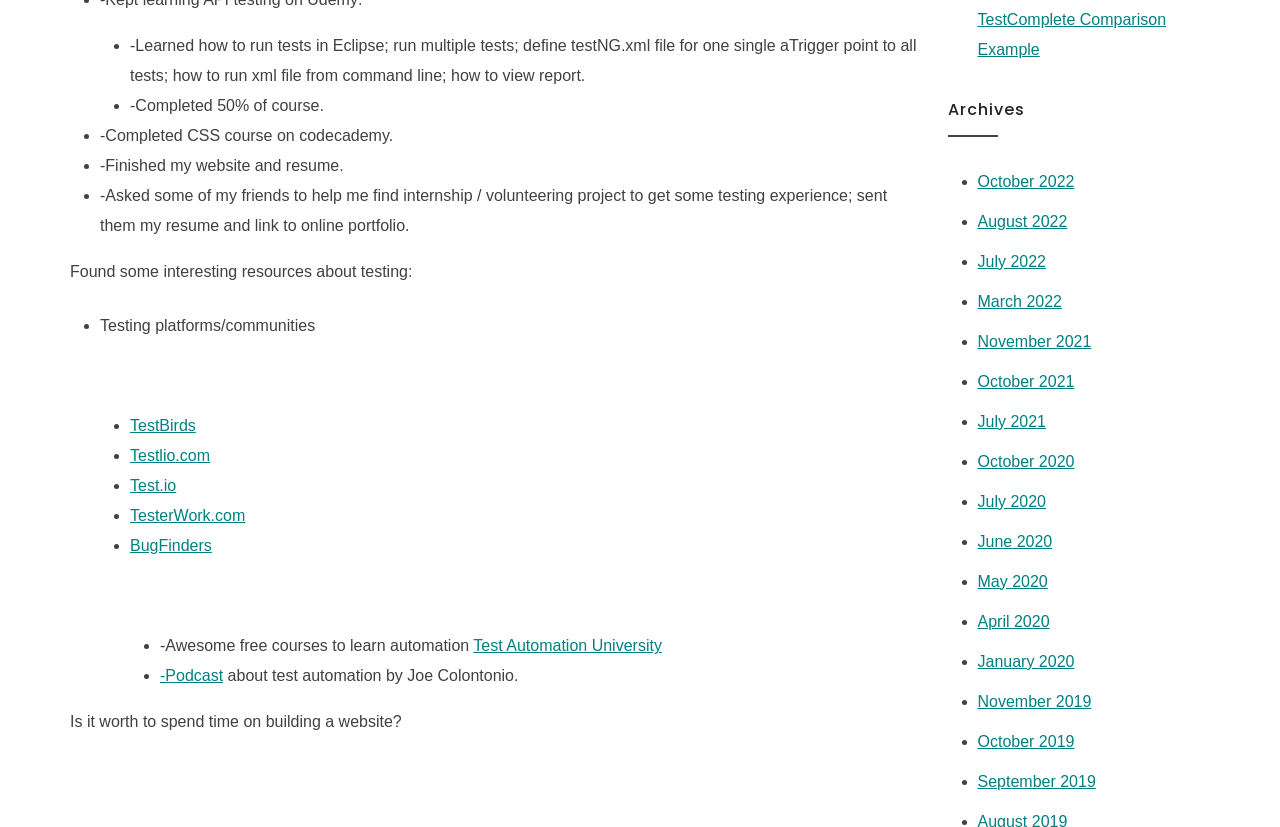What is the topic of the podcast mentioned?
Look at the image and answer the question with a single word or phrase.

Test automation